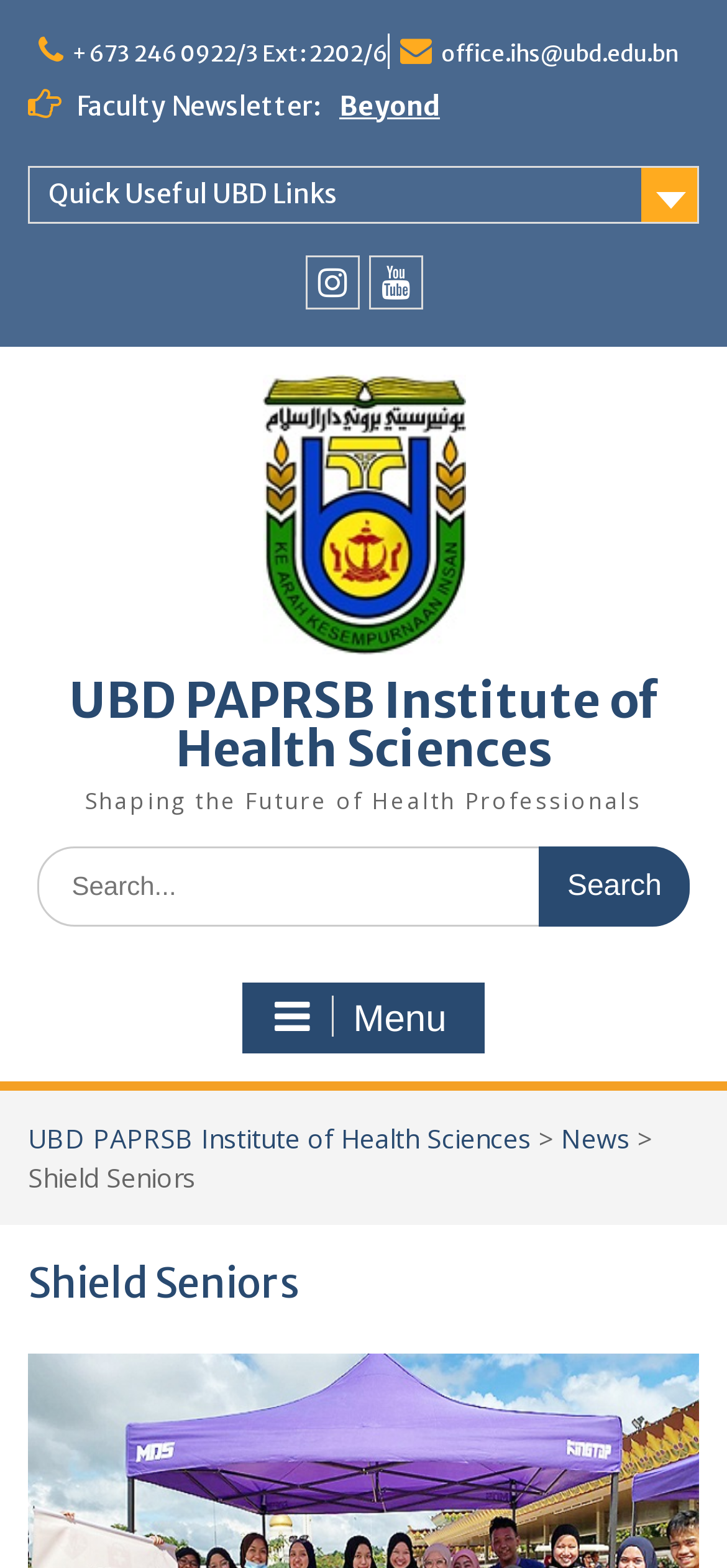What is the phone number to contact the institute?
Look at the image and respond to the question as thoroughly as possible.

I found the phone number by looking at the top section of the webpage, where the contact information is usually displayed. The phone number is a link with the text '+673 246 0922/3 Ext: 2202/6'.